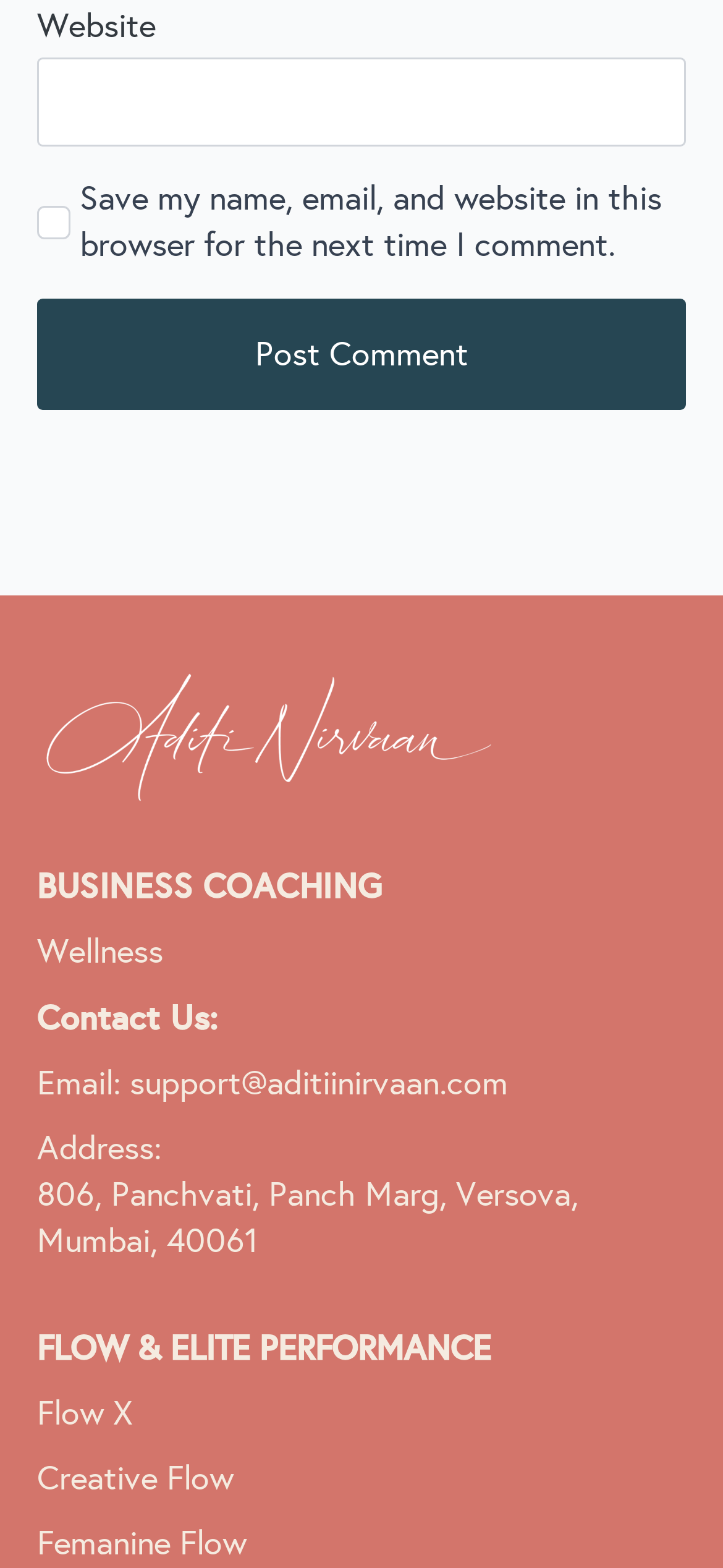Please locate the clickable area by providing the bounding box coordinates to follow this instruction: "Post a comment".

[0.051, 0.191, 0.949, 0.262]